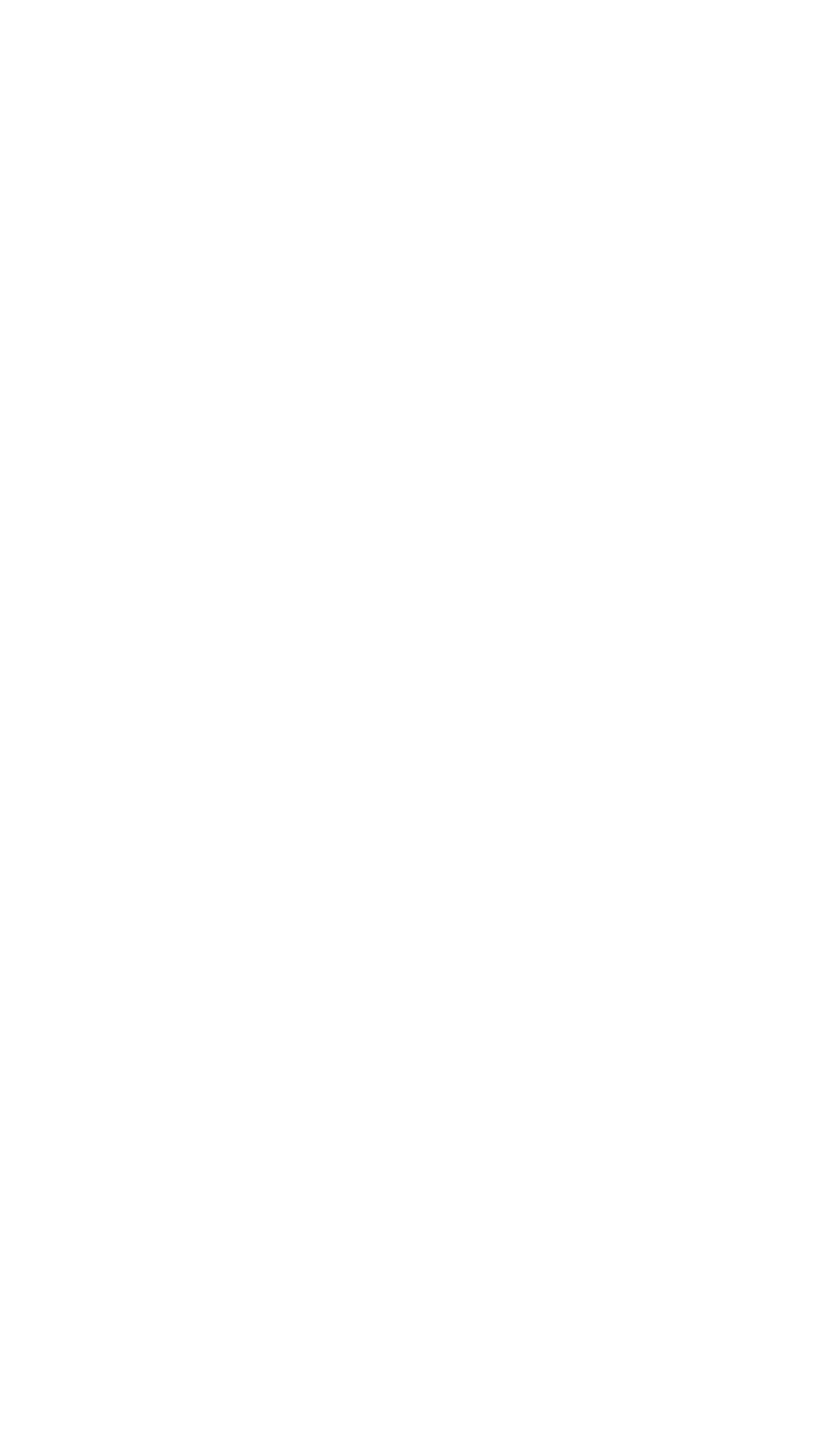Can you specify the bounding box coordinates for the region that should be clicked to fulfill this instruction: "Read the Broadband Explained category".

[0.103, 0.797, 0.336, 0.868]